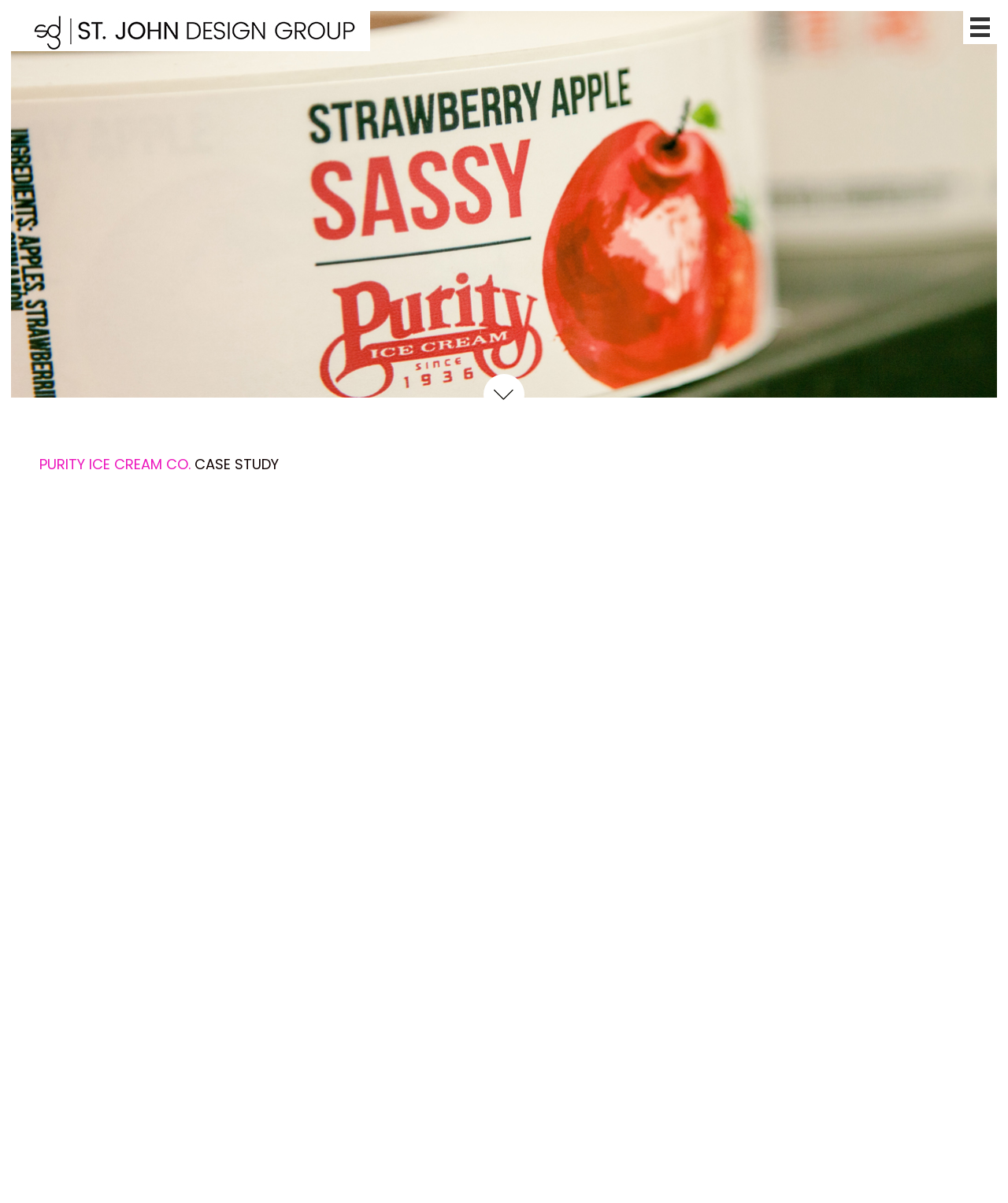Locate the bounding box coordinates of the clickable element to fulfill the following instruction: "Go to Purity Ice Cream Co. case study". Provide the coordinates as four float numbers between 0 and 1 in the format [left, top, right, bottom].

[0.48, 0.311, 0.52, 0.345]